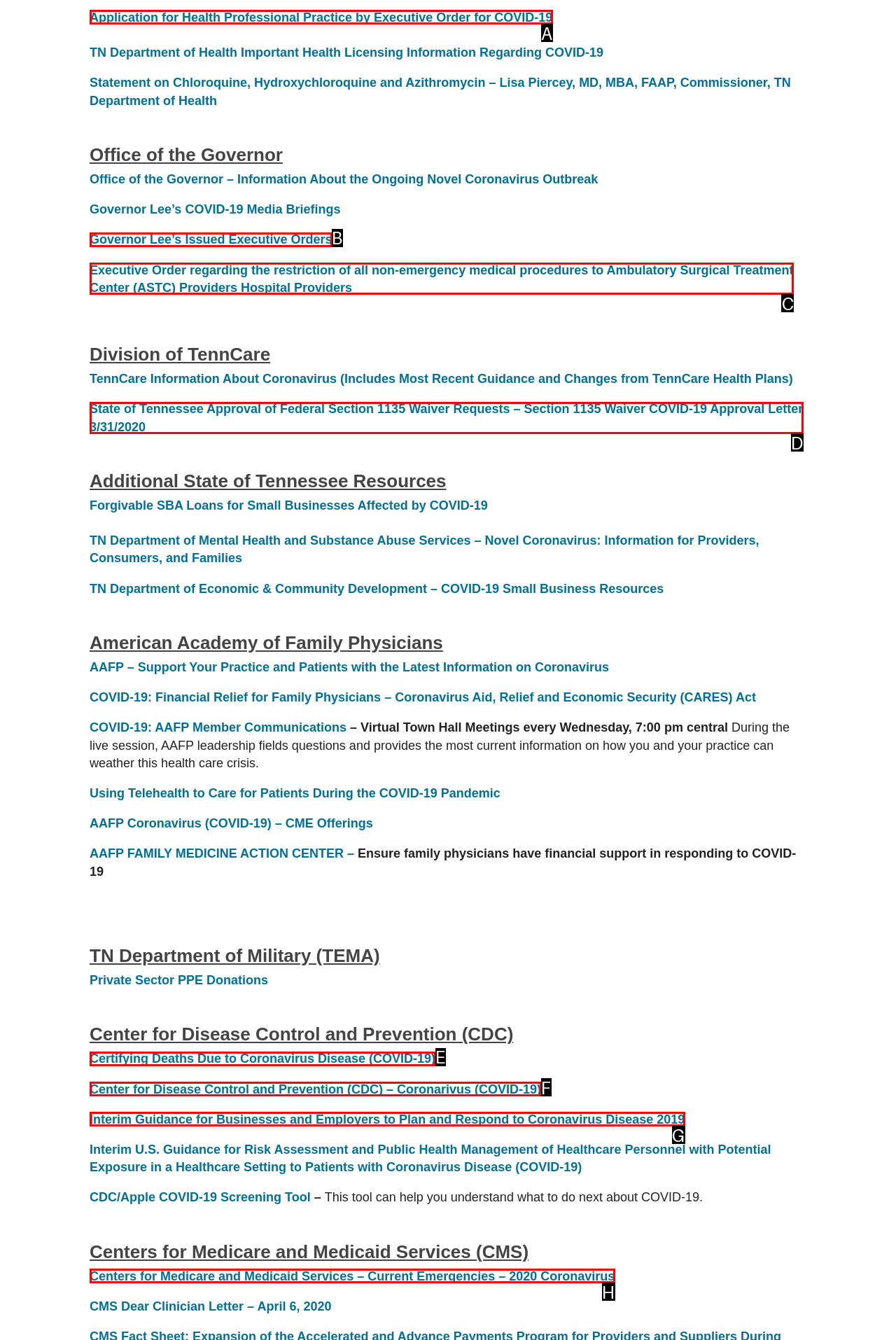Identify the HTML element that corresponds to the description: Uncategorized Provide the letter of the correct option directly.

None